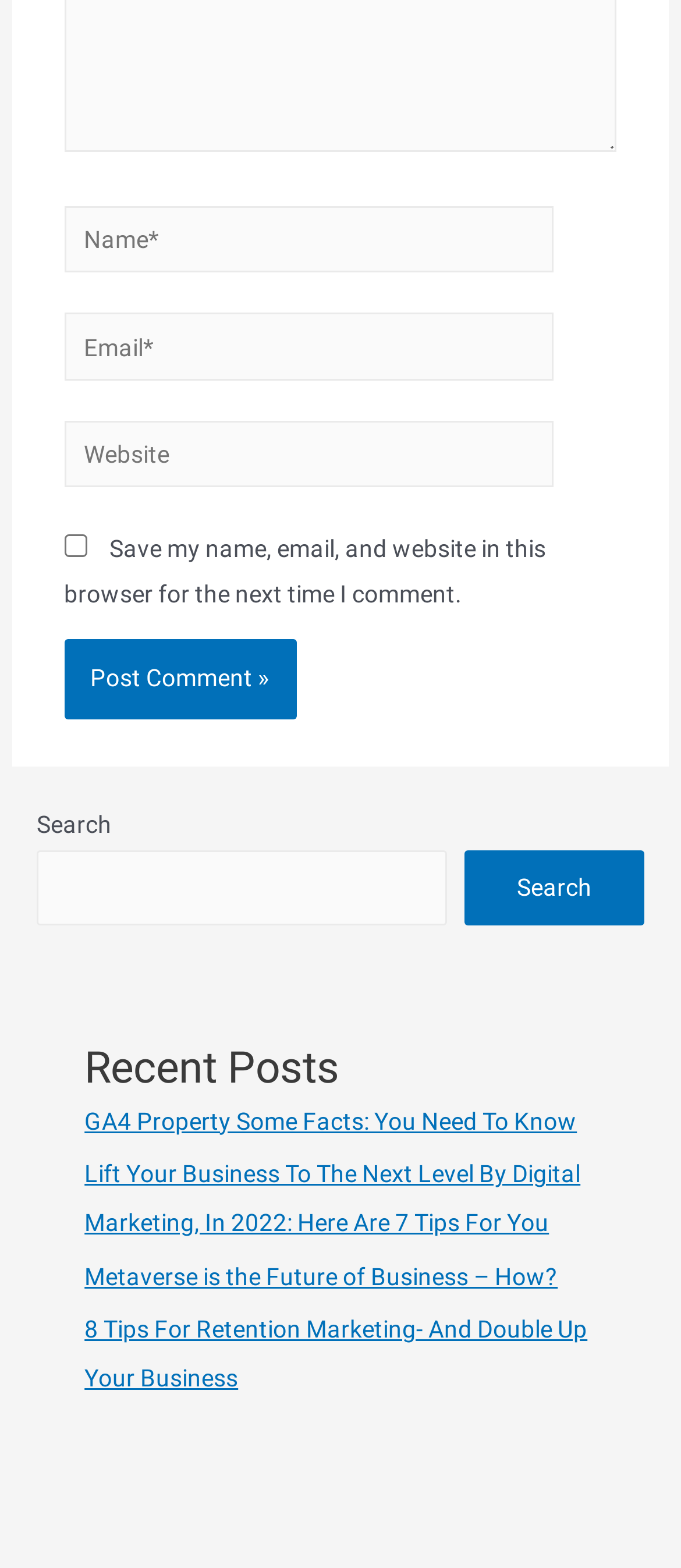What is the purpose of the checkbox?
Ensure your answer is thorough and detailed.

The checkbox has a description 'Save my name, email, and website in this browser for the next time I comment.' This implies that the purpose of the checkbox is to save the user's comment information for future use.